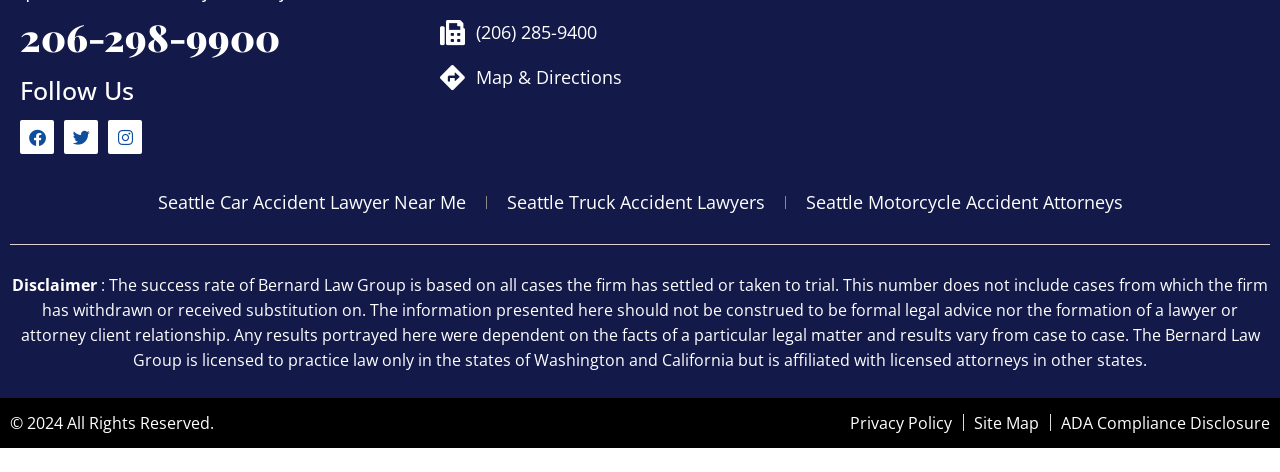Identify the bounding box coordinates for the UI element described as follows: "ADA Compliance Disclosure". Ensure the coordinates are four float numbers between 0 and 1, formatted as [left, top, right, bottom].

[0.829, 0.864, 0.992, 0.927]